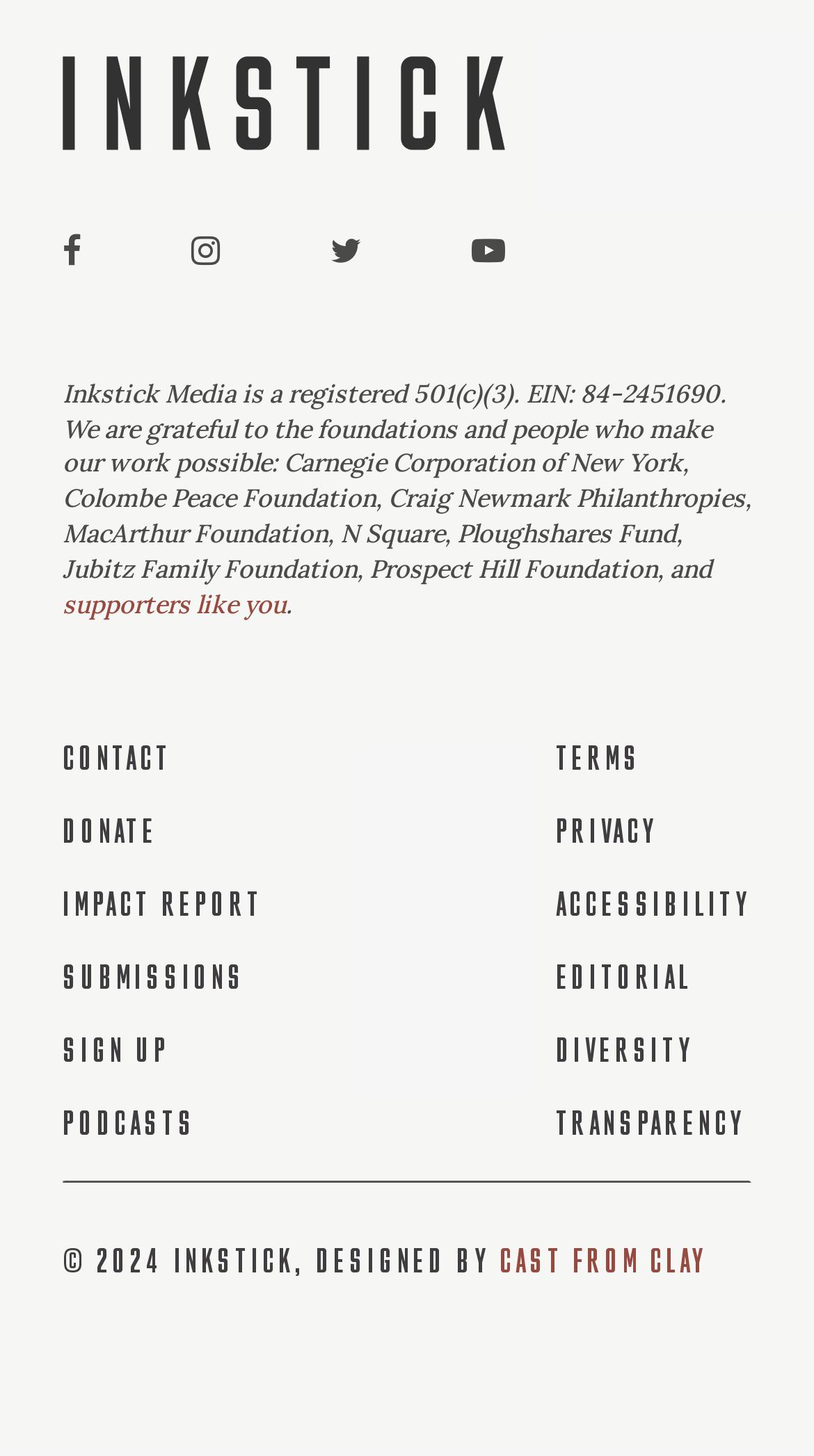What is the name of the organization?
Please give a detailed and elaborate answer to the question.

The name of the organization can be found in the StaticText element with the text 'Inkstick Media is a registered 501(c)(3). ...' which is located at the top of the webpage.